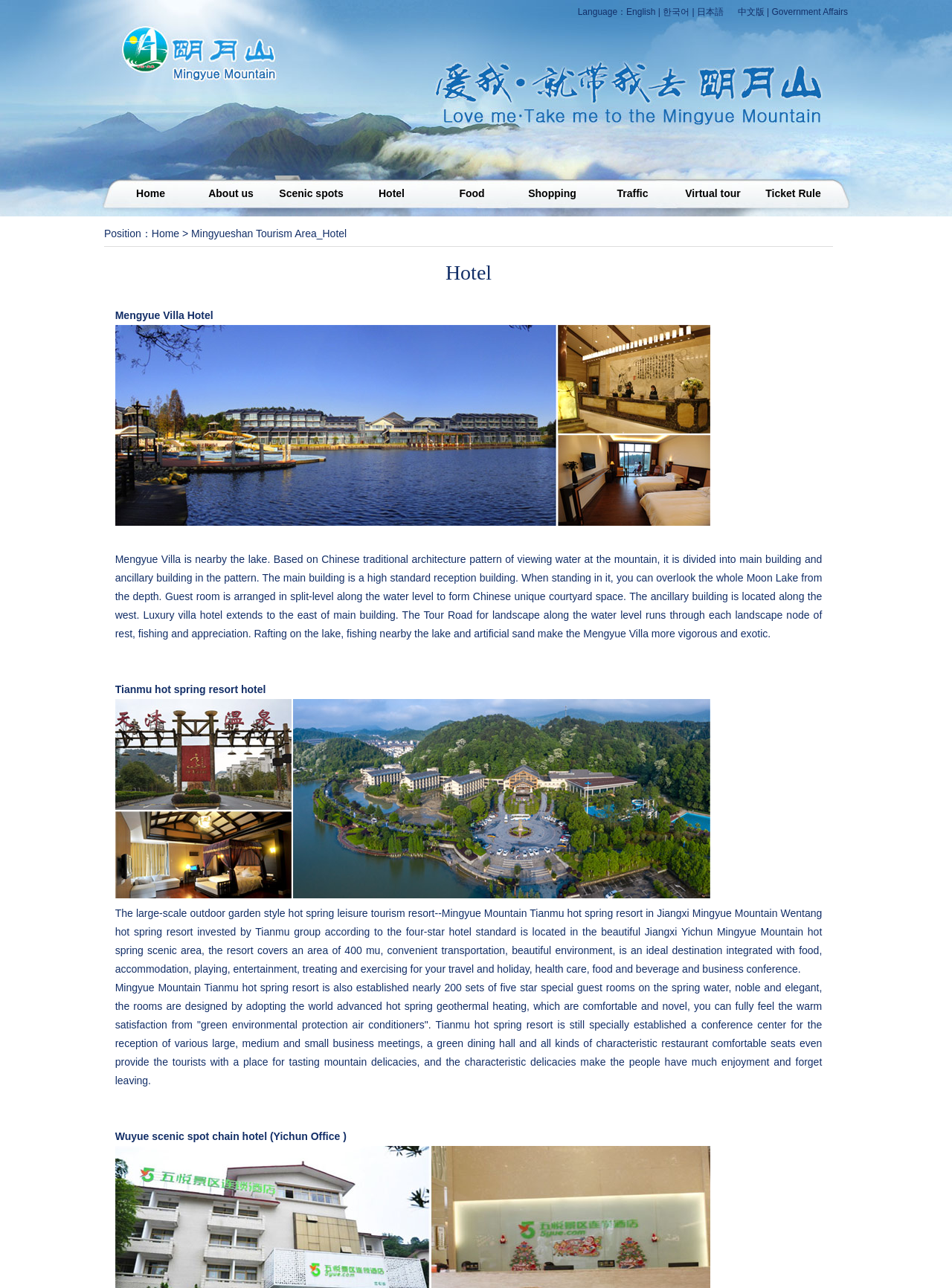Identify the bounding box coordinates of the clickable region required to complete the instruction: "Click on TECHPOINT DIGEST". The coordinates should be given as four float numbers within the range of 0 and 1, i.e., [left, top, right, bottom].

None